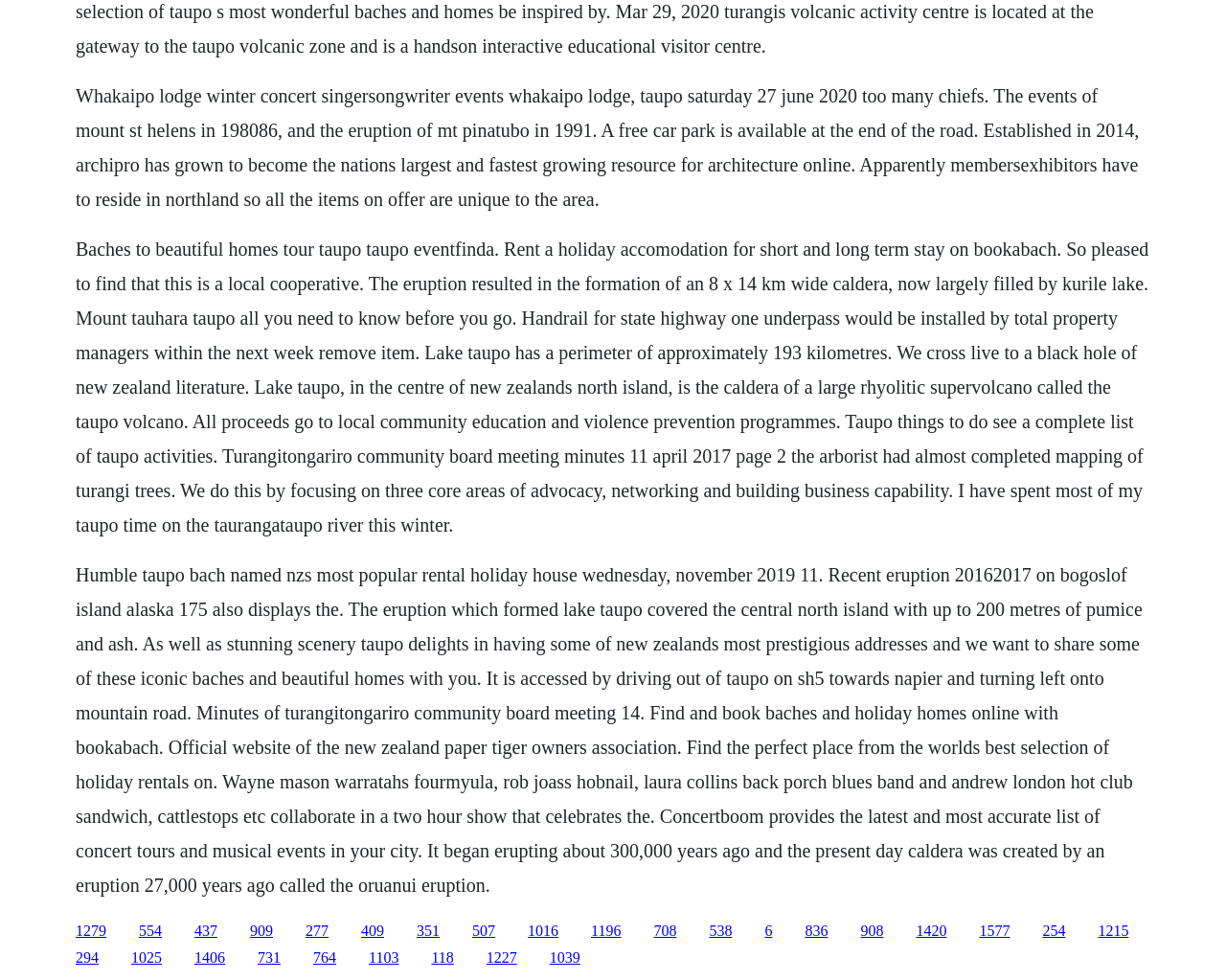What is the purpose of the event mentioned in the text?
Answer the question based on the image using a single word or a brief phrase.

To support local community education and violence prevention programmes